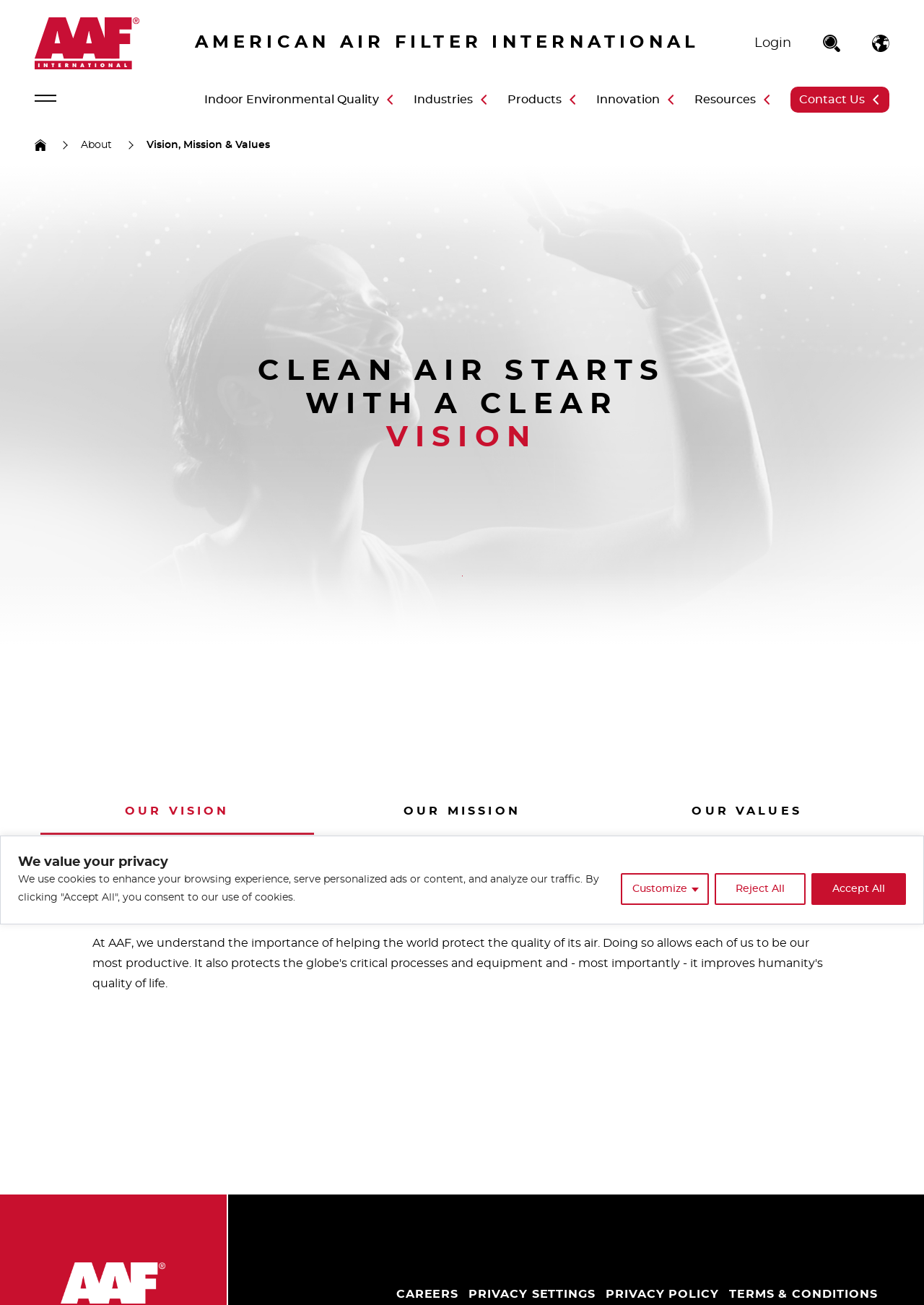Determine the bounding box coordinates of the clickable element to complete this instruction: "Go to American Air Filter International homepage". Provide the coordinates in the format of four float numbers between 0 and 1, [left, top, right, bottom].

[0.038, 0.013, 0.151, 0.022]